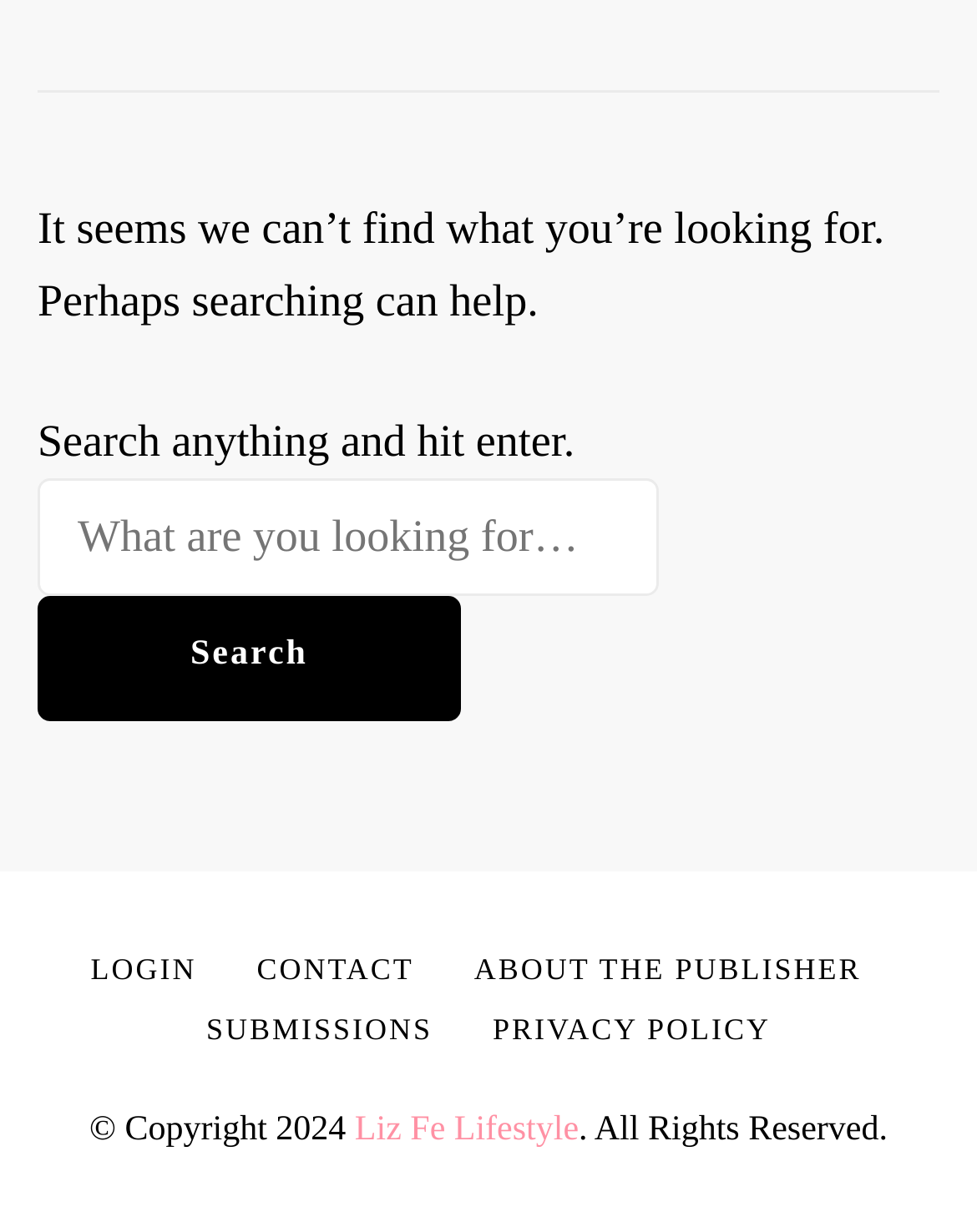Find the bounding box coordinates of the area that needs to be clicked in order to achieve the following instruction: "contact us". The coordinates should be specified as four float numbers between 0 and 1, i.e., [left, top, right, bottom].

[0.263, 0.772, 0.424, 0.8]